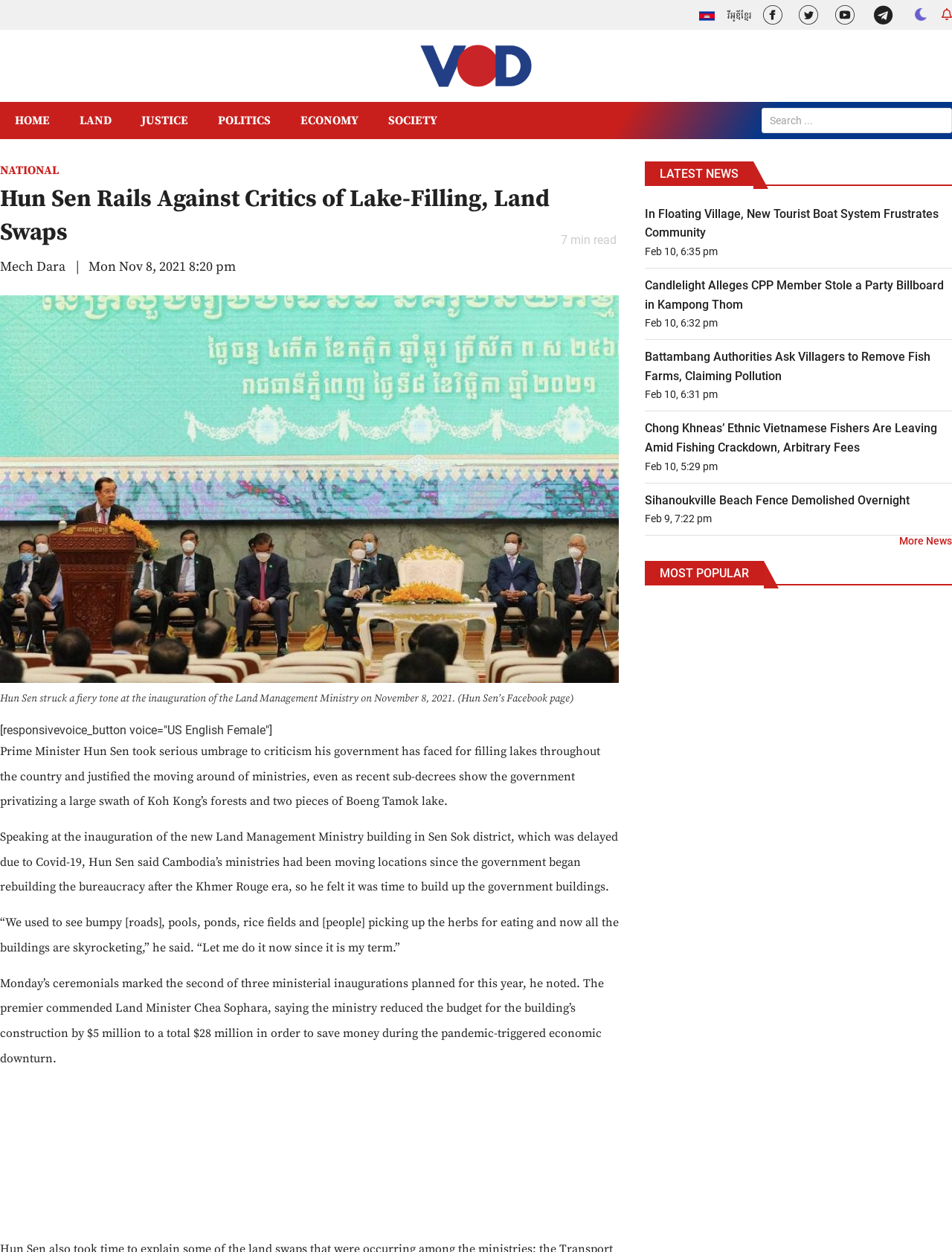How many ministerial inaugurations are planned for this year?
Look at the screenshot and provide an in-depth answer.

The article mentions that Monday's ceremony marked the second of three ministerial inaugurations planned for this year, according to Hun Sen.